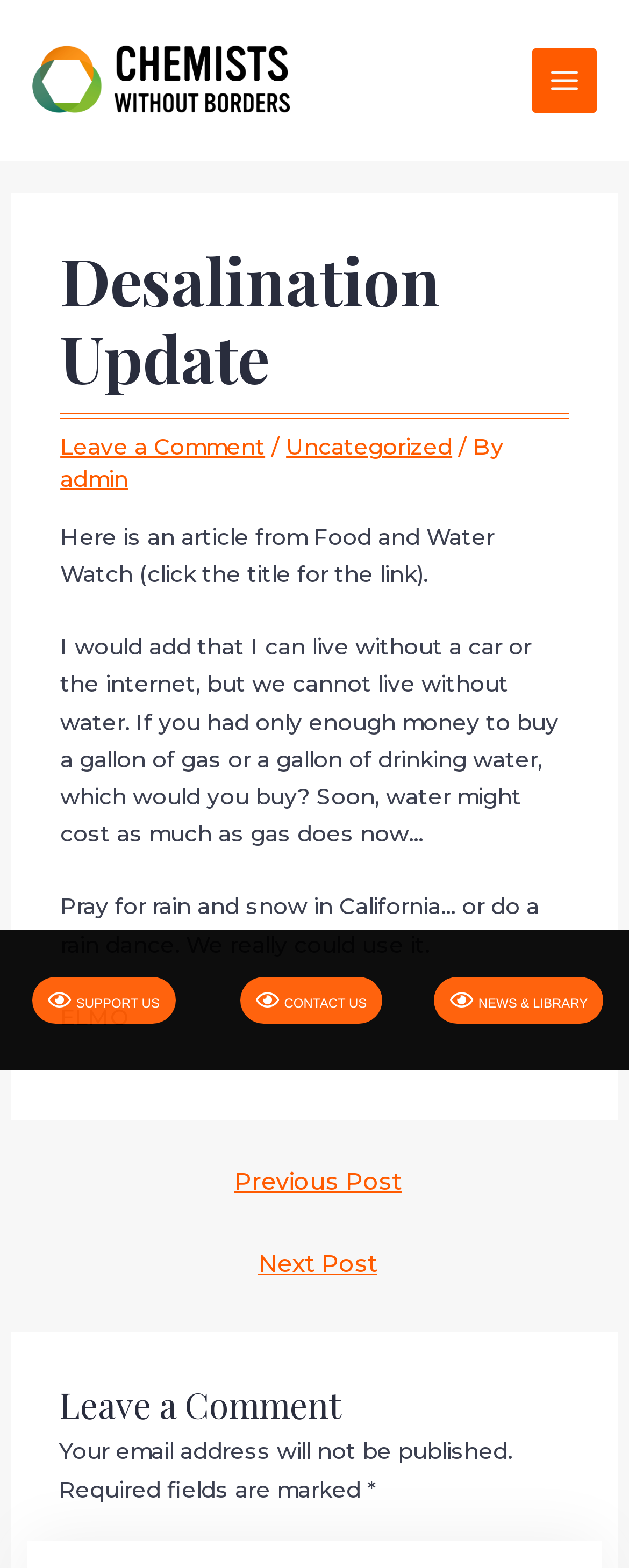Please reply to the following question using a single word or phrase: 
What is the purpose of the 'SUPPORT US' button?

To support the organization